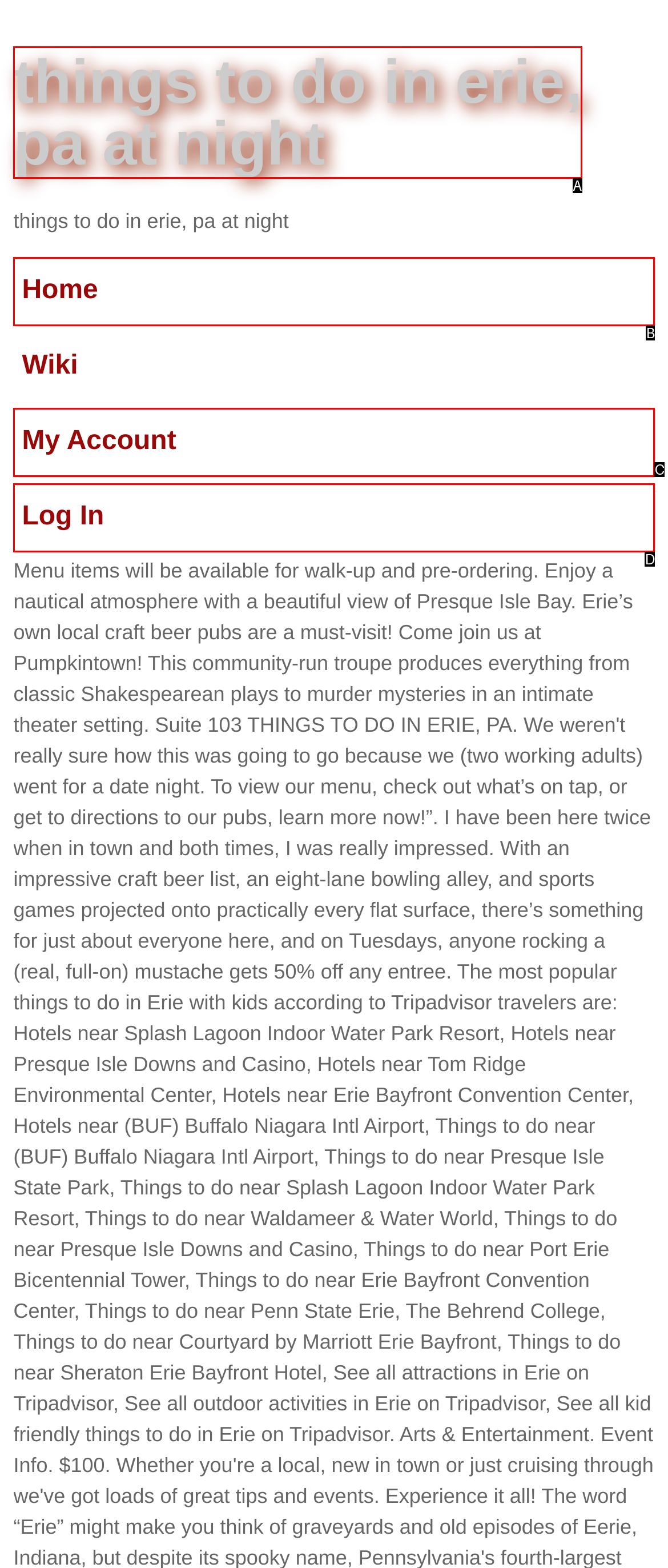Select the letter of the HTML element that best fits the description: My Account
Answer with the corresponding letter from the provided choices.

C